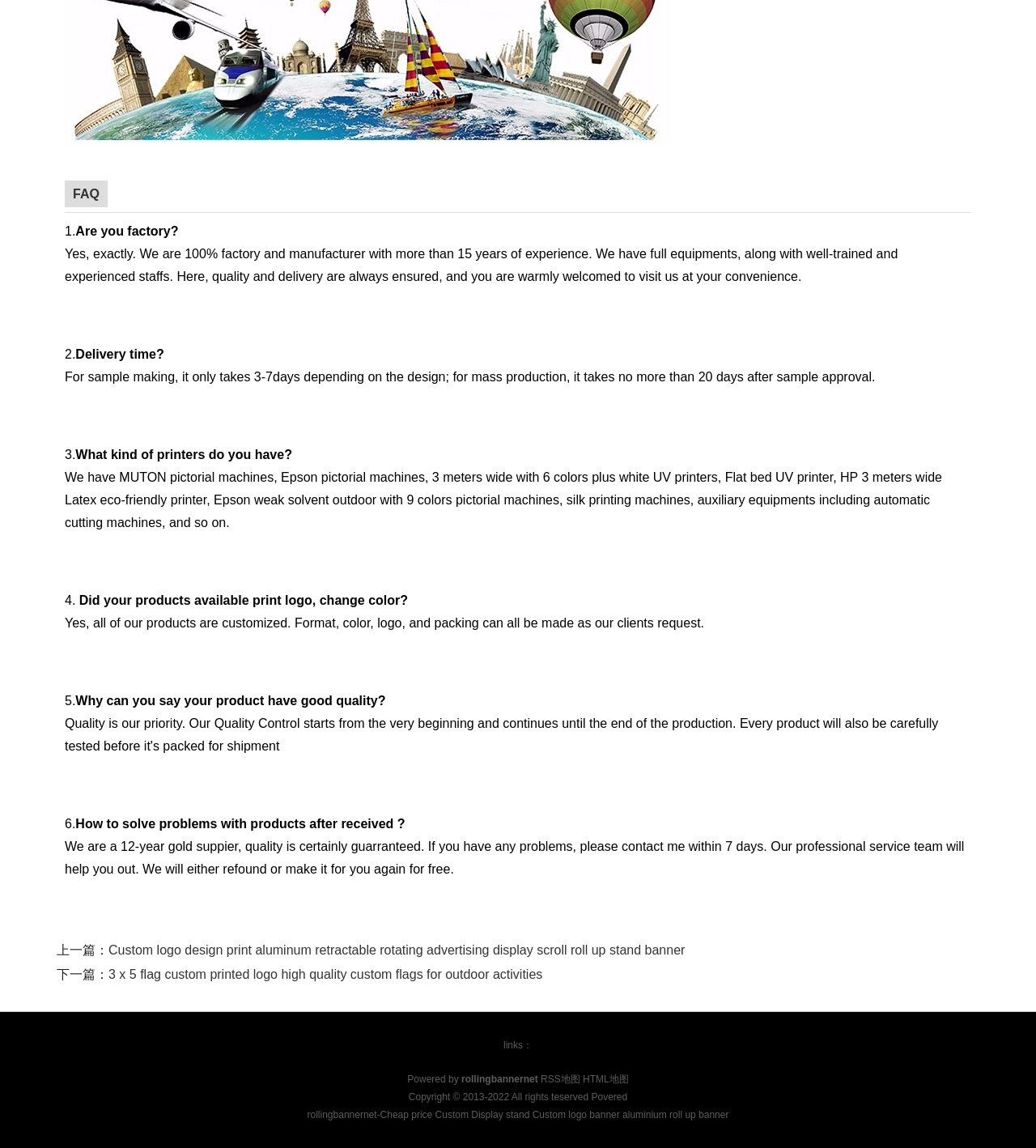Find the bounding box coordinates for the UI element whose description is: "kangtoto slot". The coordinates should be four float numbers between 0 and 1, in the format [left, top, right, bottom].

None